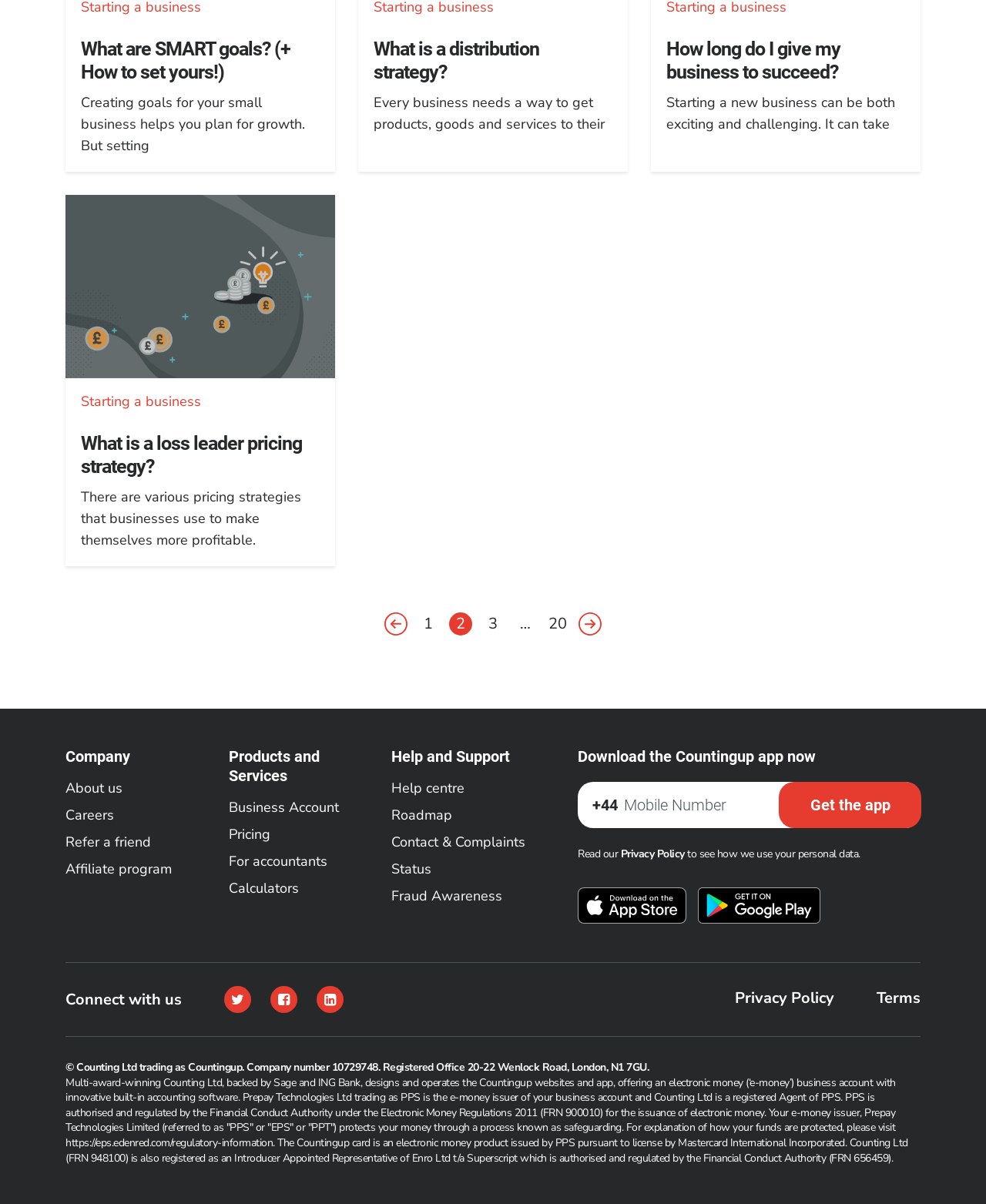Given the description "Starting a business", determine the bounding box of the corresponding UI element.

[0.082, 0.326, 0.204, 0.341]